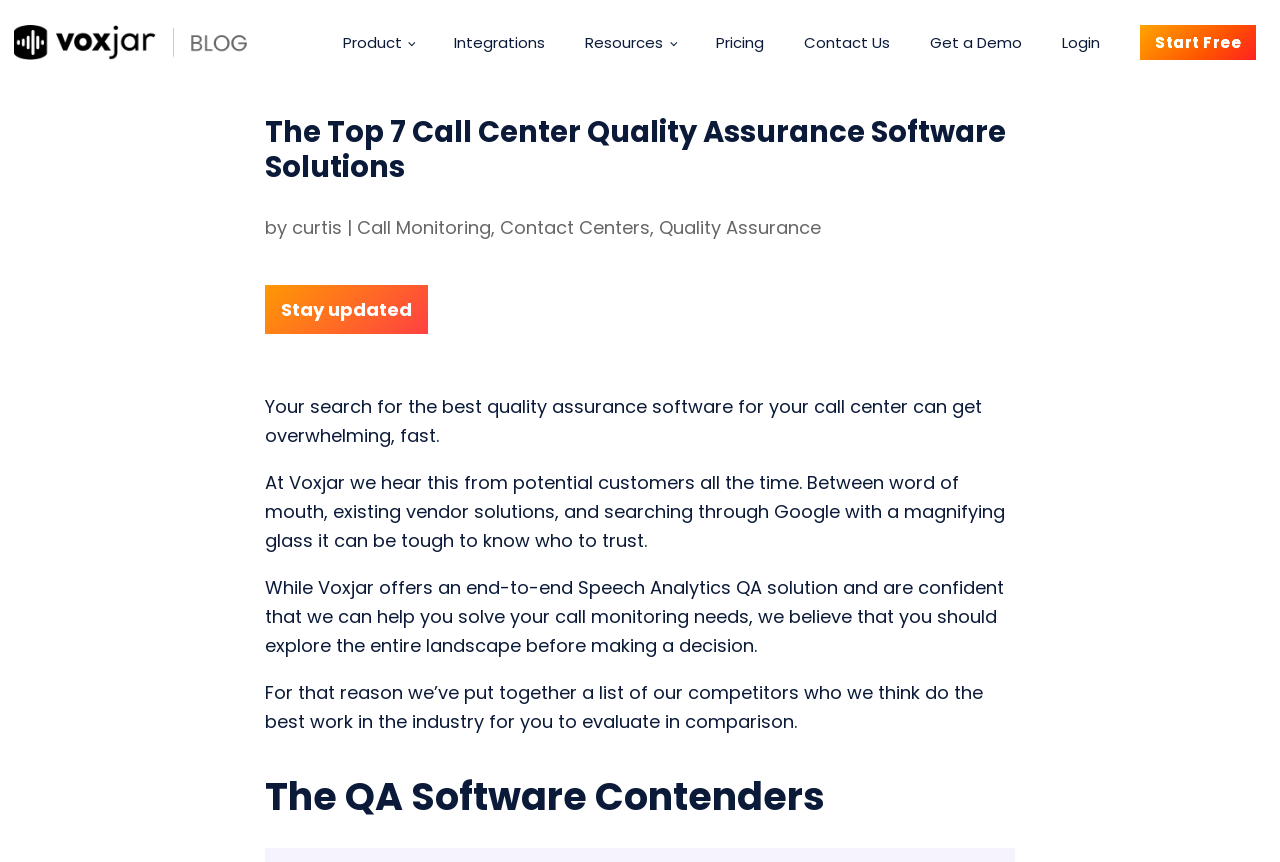Pinpoint the bounding box coordinates of the clickable element needed to complete the instruction: "Click Voxjar's blog logo". The coordinates should be provided as four float numbers between 0 and 1: [left, top, right, bottom].

[0.011, 0.029, 0.206, 0.07]